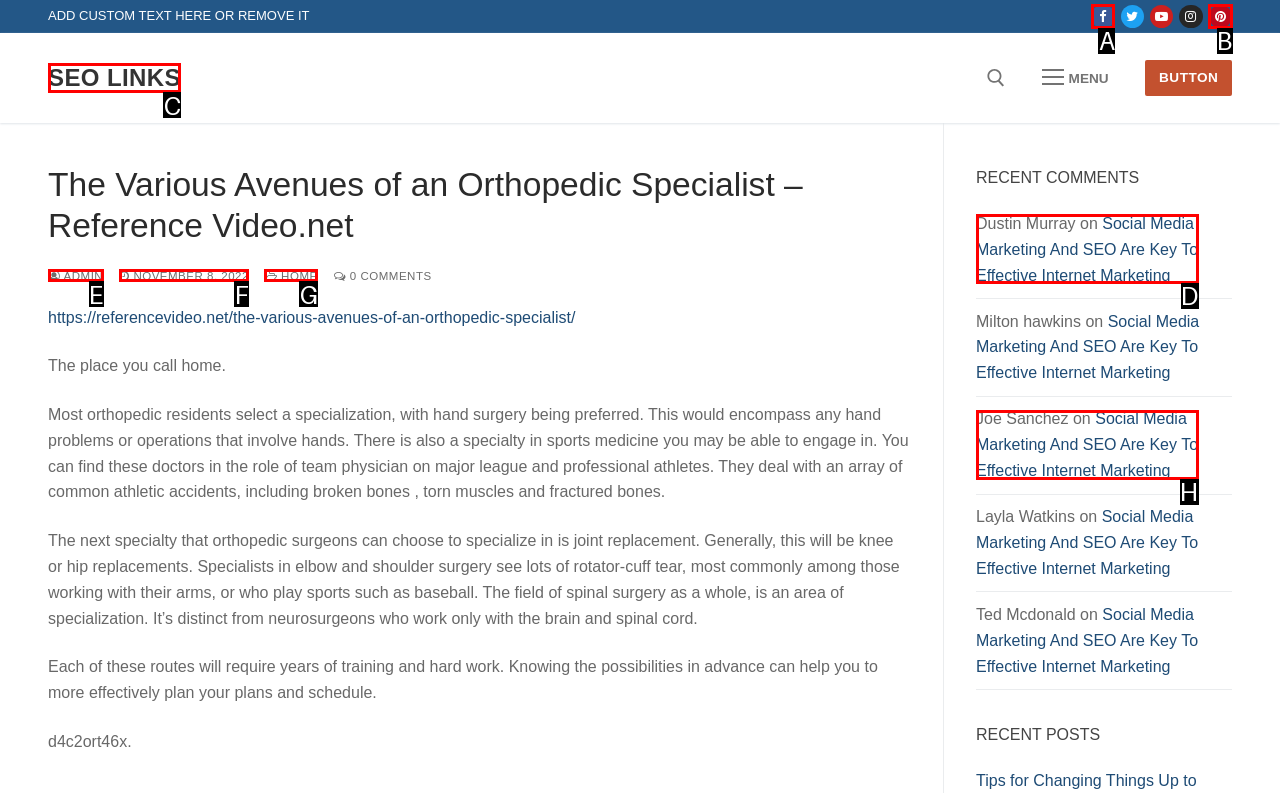Select the option that aligns with the description: November 8, 2022
Respond with the letter of the correct choice from the given options.

F